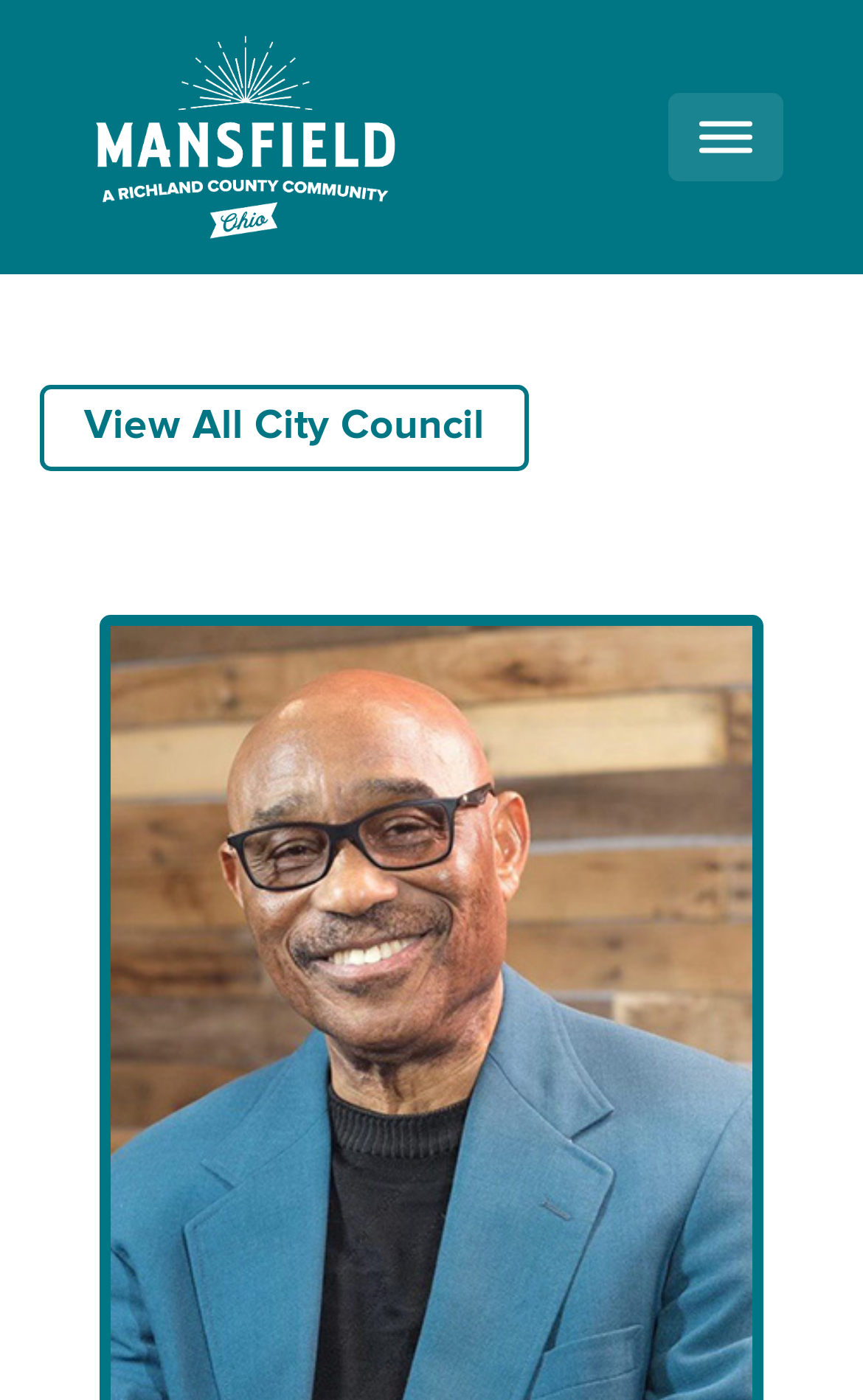Identify the bounding box of the HTML element described as: "hjelpa til med omsetjingar".

None